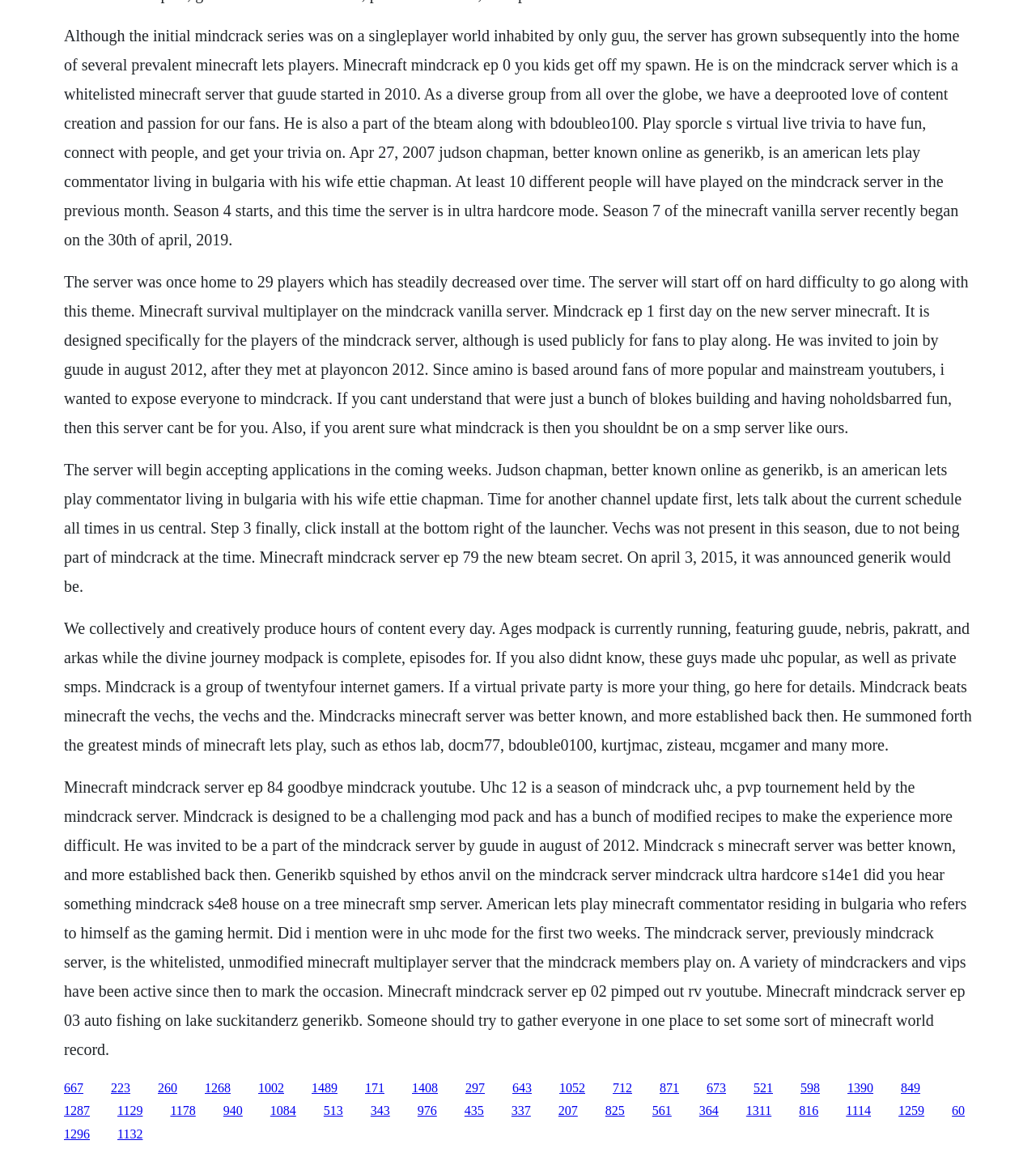What is the current mode of the Mindcrack server?
Based on the image, answer the question with a single word or brief phrase.

Ultra Hardcore